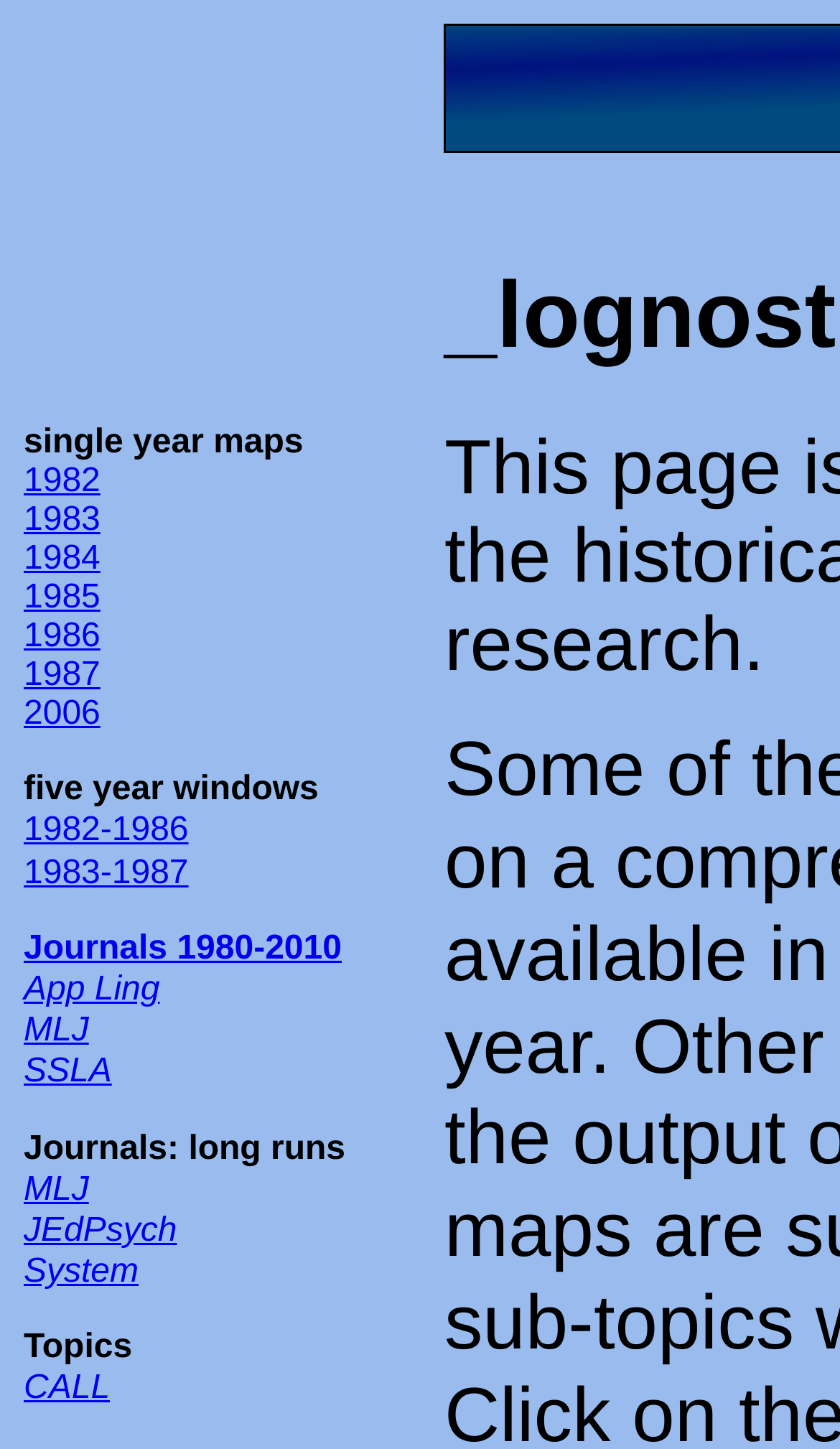Predict the bounding box coordinates of the area that should be clicked to accomplish the following instruction: "browse 1982-1986". The bounding box coordinates should consist of four float numbers between 0 and 1, i.e., [left, top, right, bottom].

[0.028, 0.561, 0.224, 0.586]